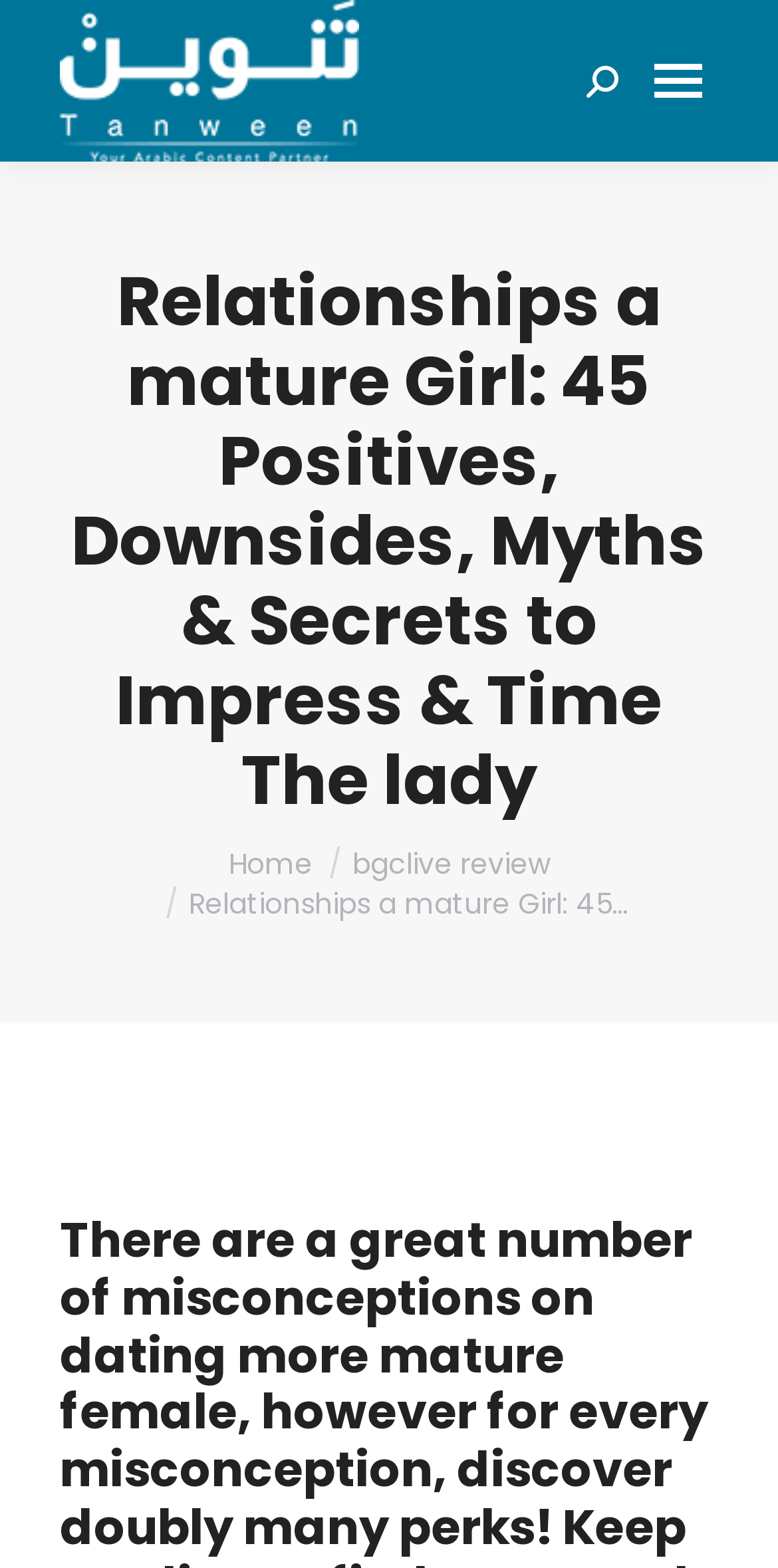Reply to the question with a single word or phrase:
How many navigation links are below the main heading?

2